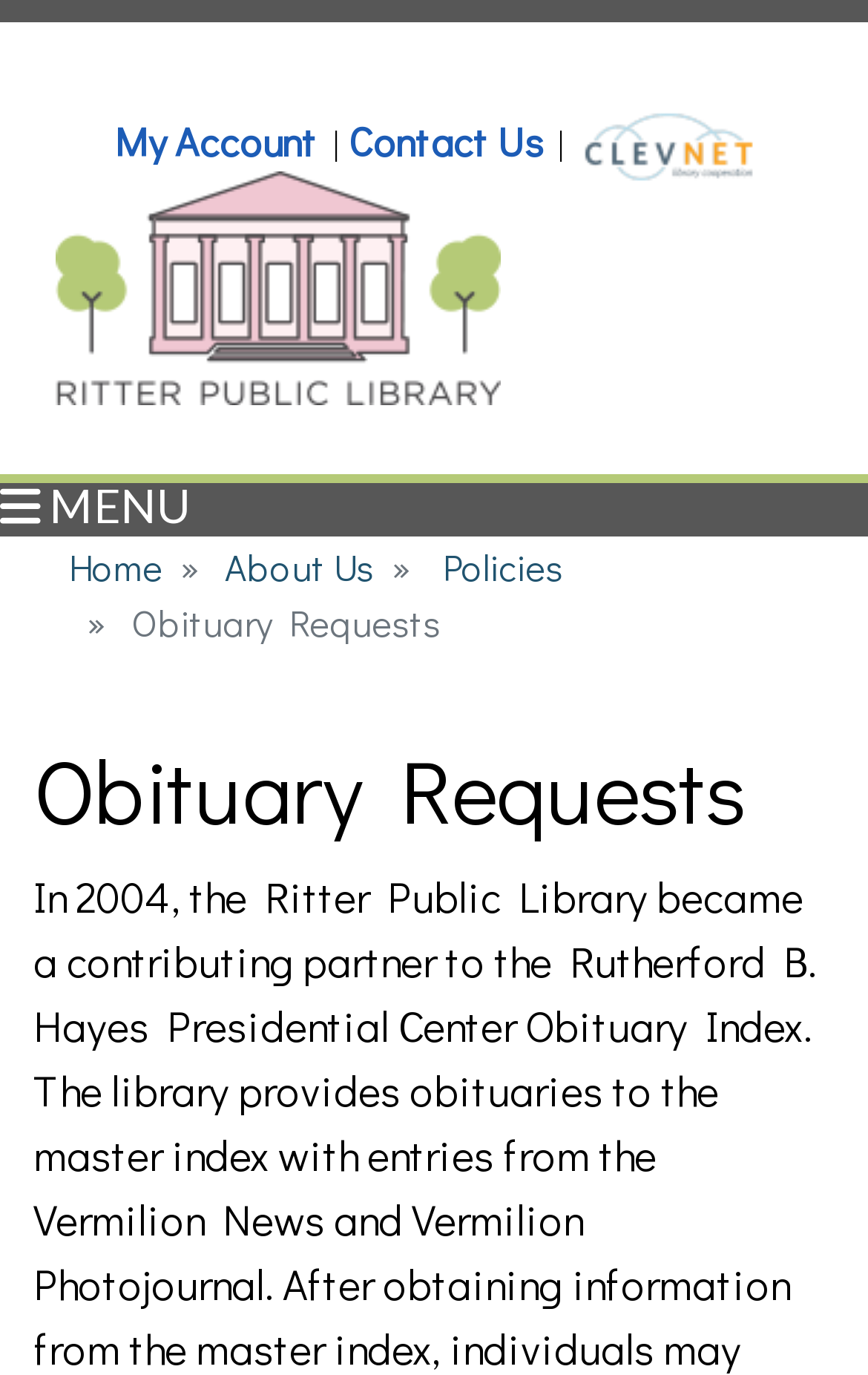Determine the bounding box for the UI element that matches this description: "Policies".

[0.51, 0.395, 0.649, 0.429]